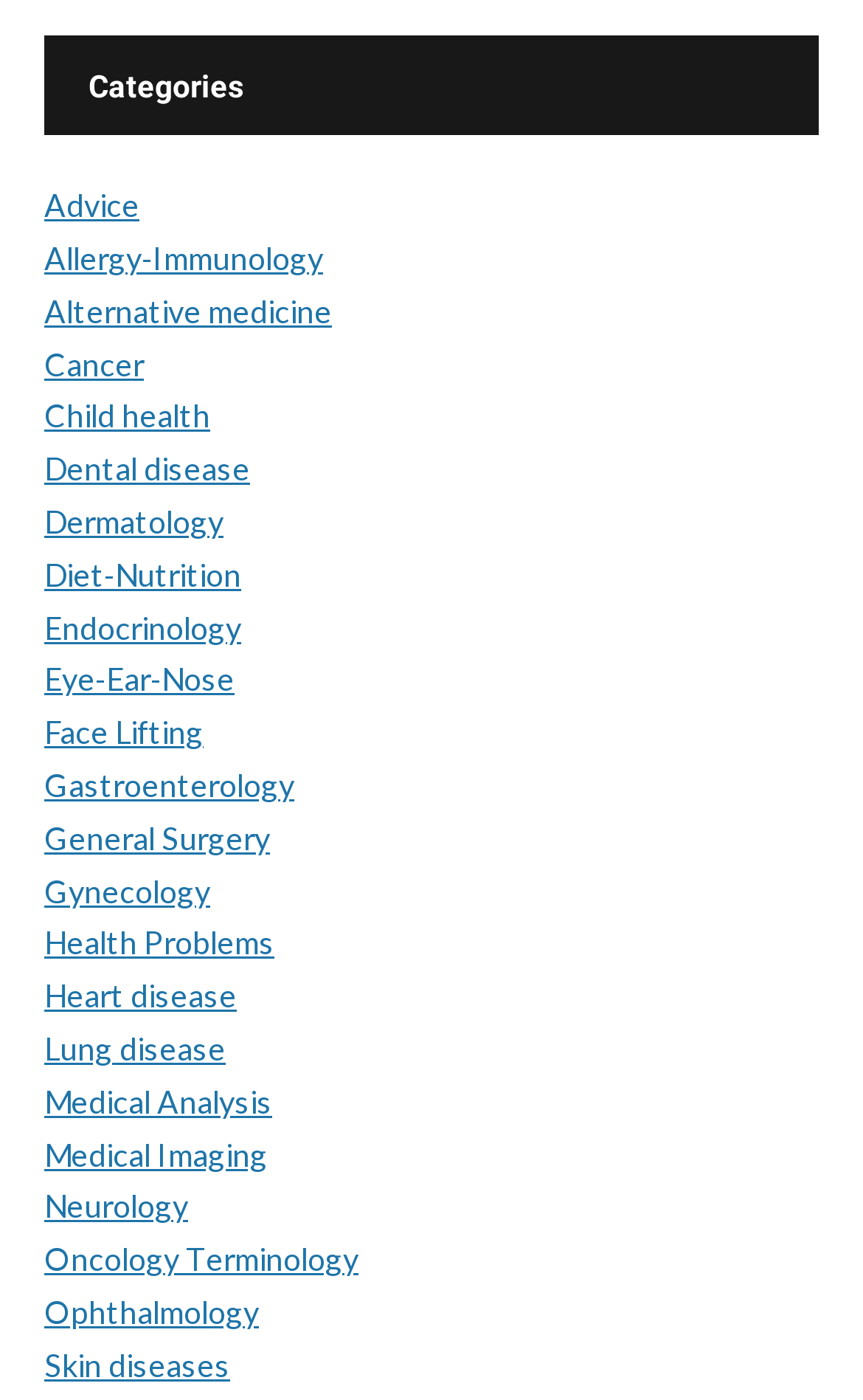Locate the bounding box coordinates of the element you need to click to accomplish the task described by this instruction: "click on the Advice link".

[0.051, 0.133, 0.162, 0.16]